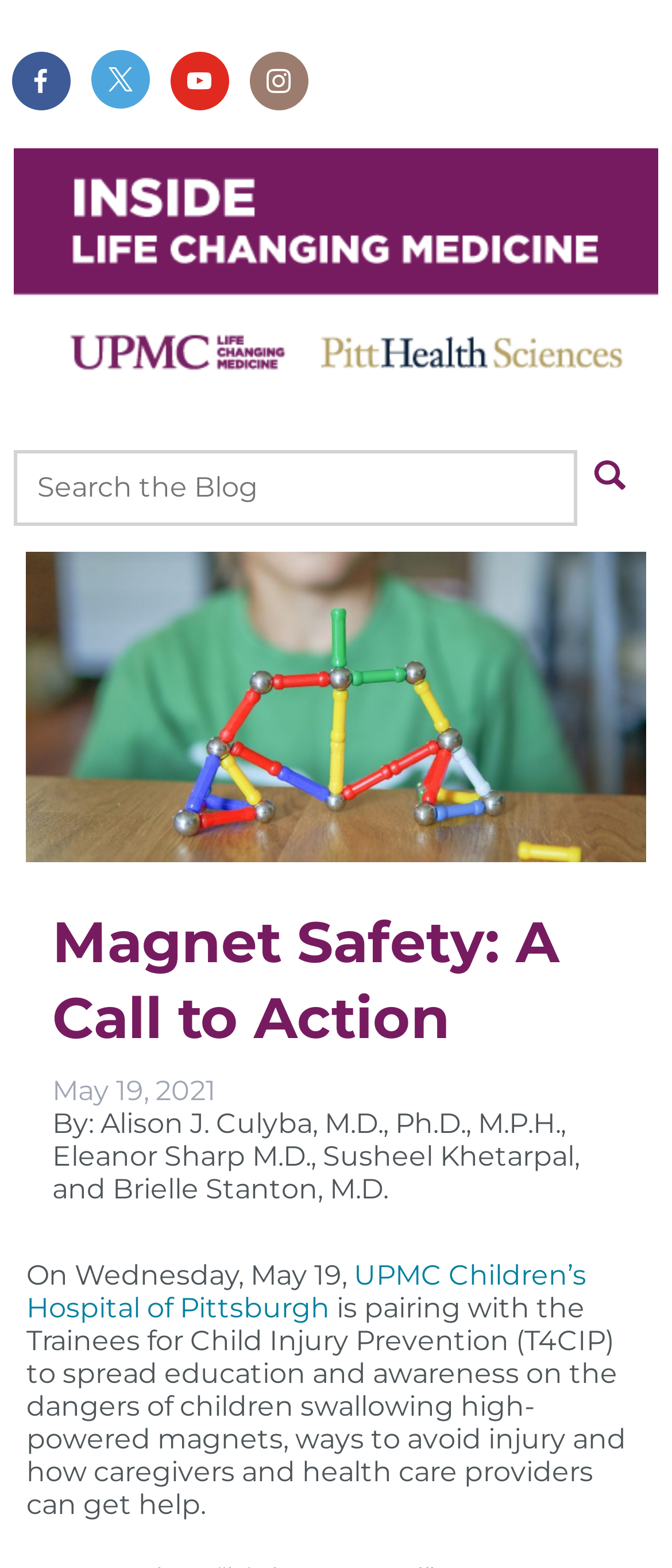Look at the image and answer the question in detail:
How many authors are mentioned in the article?

The number of authors mentioned in the article can be determined by analyzing the static text element, which contains the text 'By: Alison J. Culyba, M.D., Ph.D., M.P.H., Eleanor Sharp M.D., Susheel Khetarpal, and Brielle Stanton, M.D.' This indicates that there are 4 authors mentioned in the article.